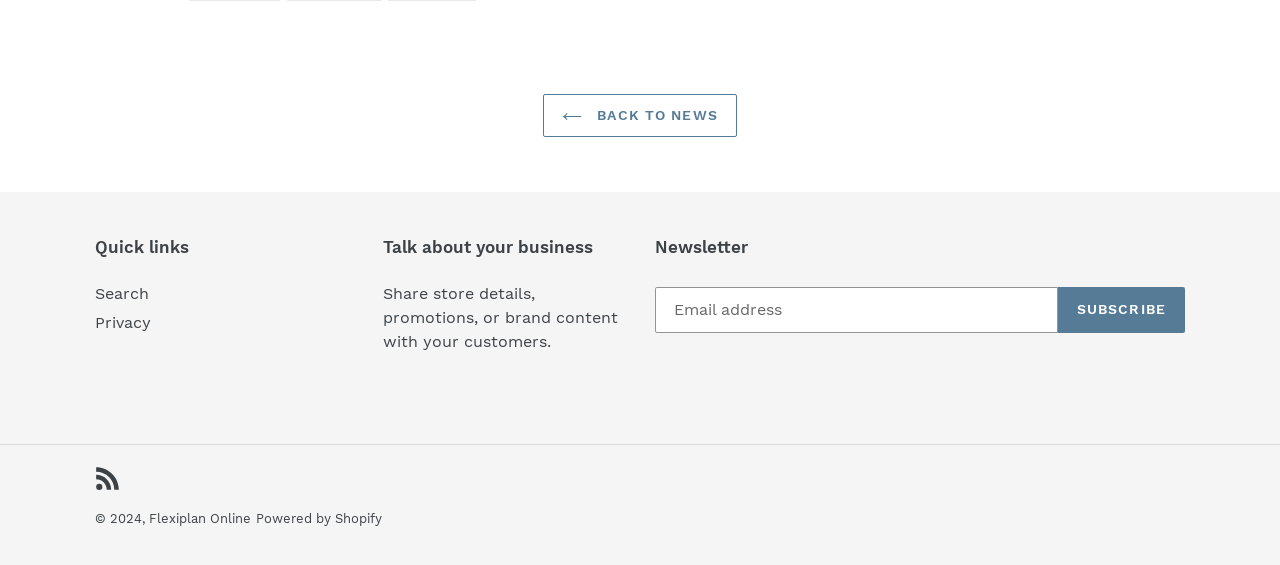Locate the bounding box coordinates of the element that should be clicked to execute the following instruction: "visit ABOUT | CONTACT page".

None